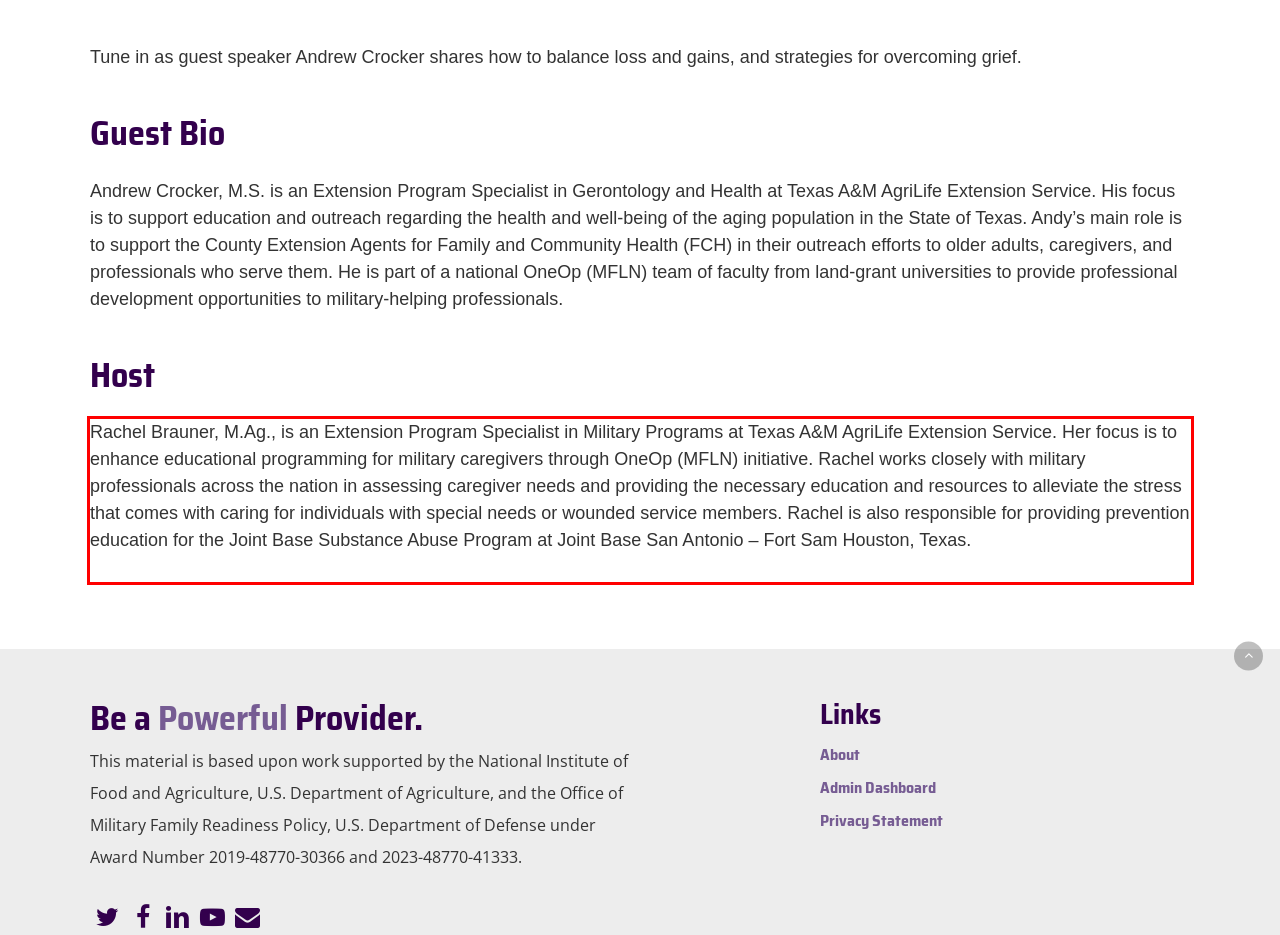The screenshot you have been given contains a UI element surrounded by a red rectangle. Use OCR to read and extract the text inside this red rectangle.

Rachel Brauner, M.Ag., is an Extension Program Specialist in Military Programs at Texas A&M AgriLife Extension Service. Her focus is to enhance educational programming for military caregivers through OneOp (MFLN) initiative. Rachel works closely with military professionals across the nation in assessing caregiver needs and providing the necessary education and resources to alleviate the stress that comes with caring for individuals with special needs or wounded service members. Rachel is also responsible for providing prevention education for the Joint Base Substance Abuse Program at Joint Base San Antonio – Fort Sam Houston, Texas.